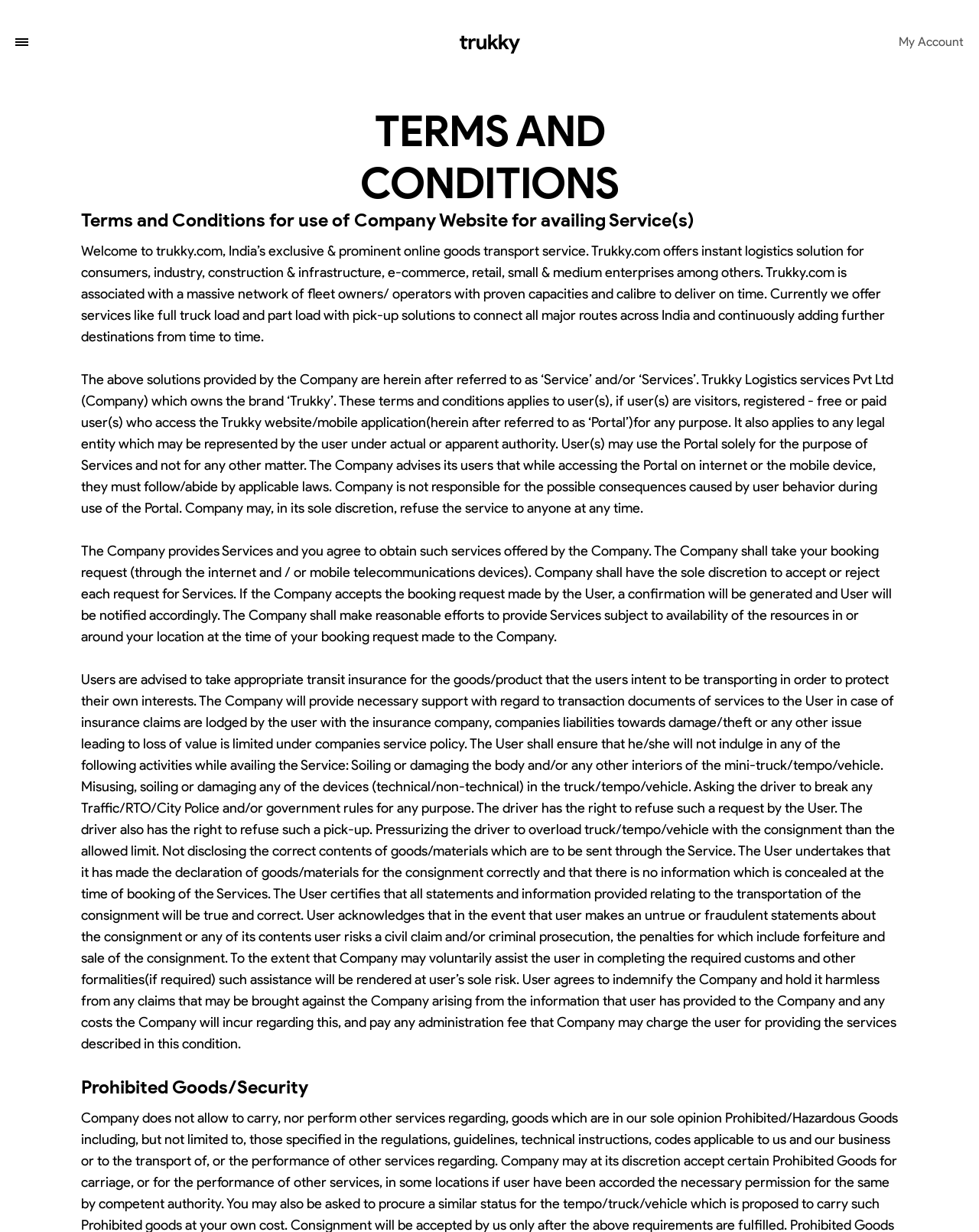Deliver a detailed narrative of the webpage's visual and textual elements.

The webpage is about Trukky.com, an online platform for mini truck hiring, truck hiring, and packers and movers. At the top left corner, there is a button labeled "Menu" accompanied by a small image. Next to it, on the top center, is the Trukky logo, which is also an image. On the top right corner, there is a link to "My Account".

Below the top section, there is a heading "TERMS AND CONDITIONS" followed by a subheading "Terms and Conditions for use of Company Website for availing Service(s)". This is followed by a block of text that describes the company's services, including instant logistics solutions for various industries and entities. The text also explains that the company is associated with a network of fleet owners and operators who can deliver goods on time.

The text continues to explain the terms and conditions of using the company's services, including the definition of "Service" and "Services", and the responsibilities of users when accessing the company's website or mobile application. It also outlines the company's policies regarding booking requests, insurance, and user behavior.

Further down, there are more sections of text that describe prohibited goods and security measures. There are a total of 5 sections of text, each with a different topic related to the company's services and terms of use.